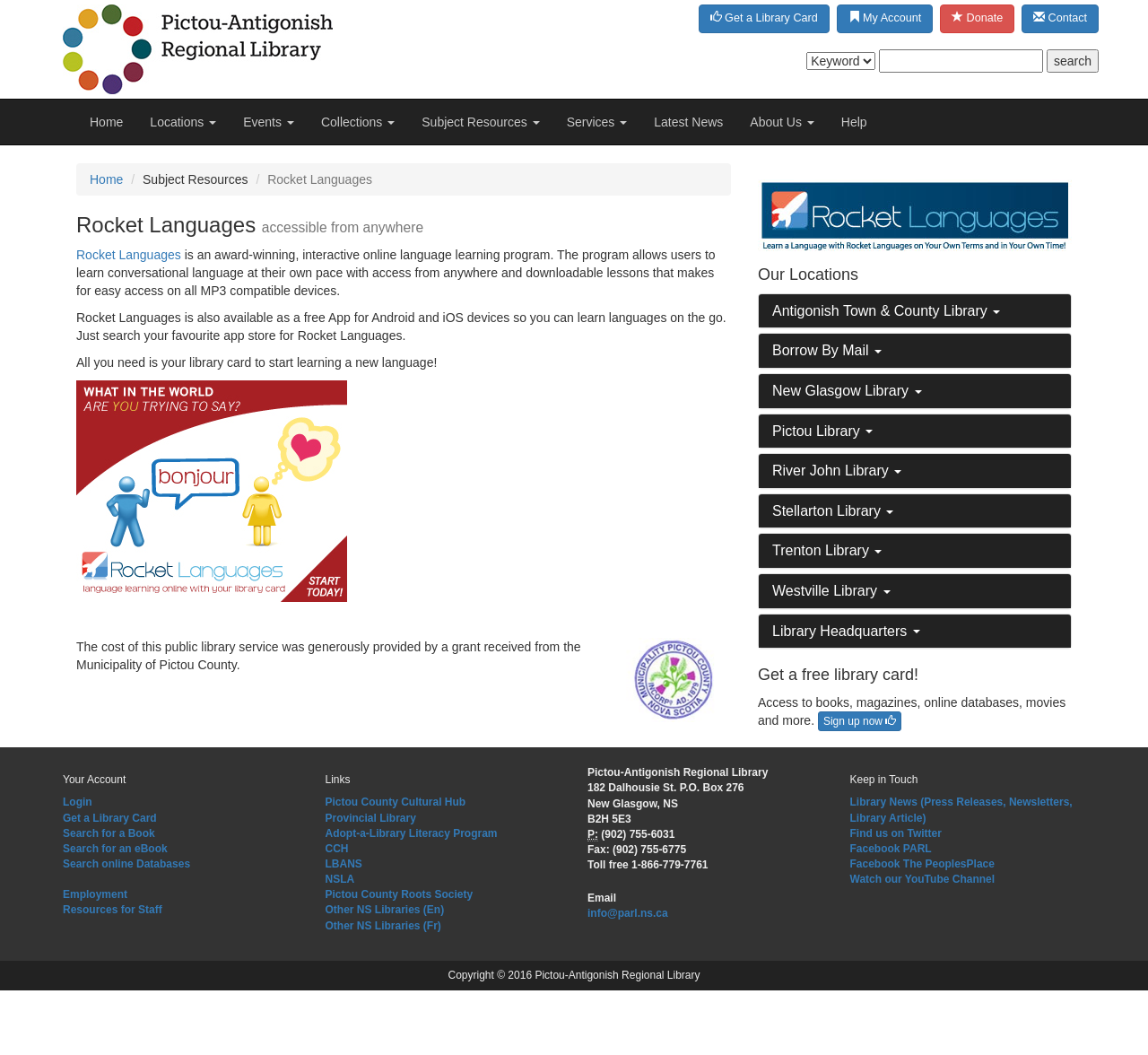Provide the bounding box for the UI element matching this description: "Home".

[0.066, 0.094, 0.119, 0.137]